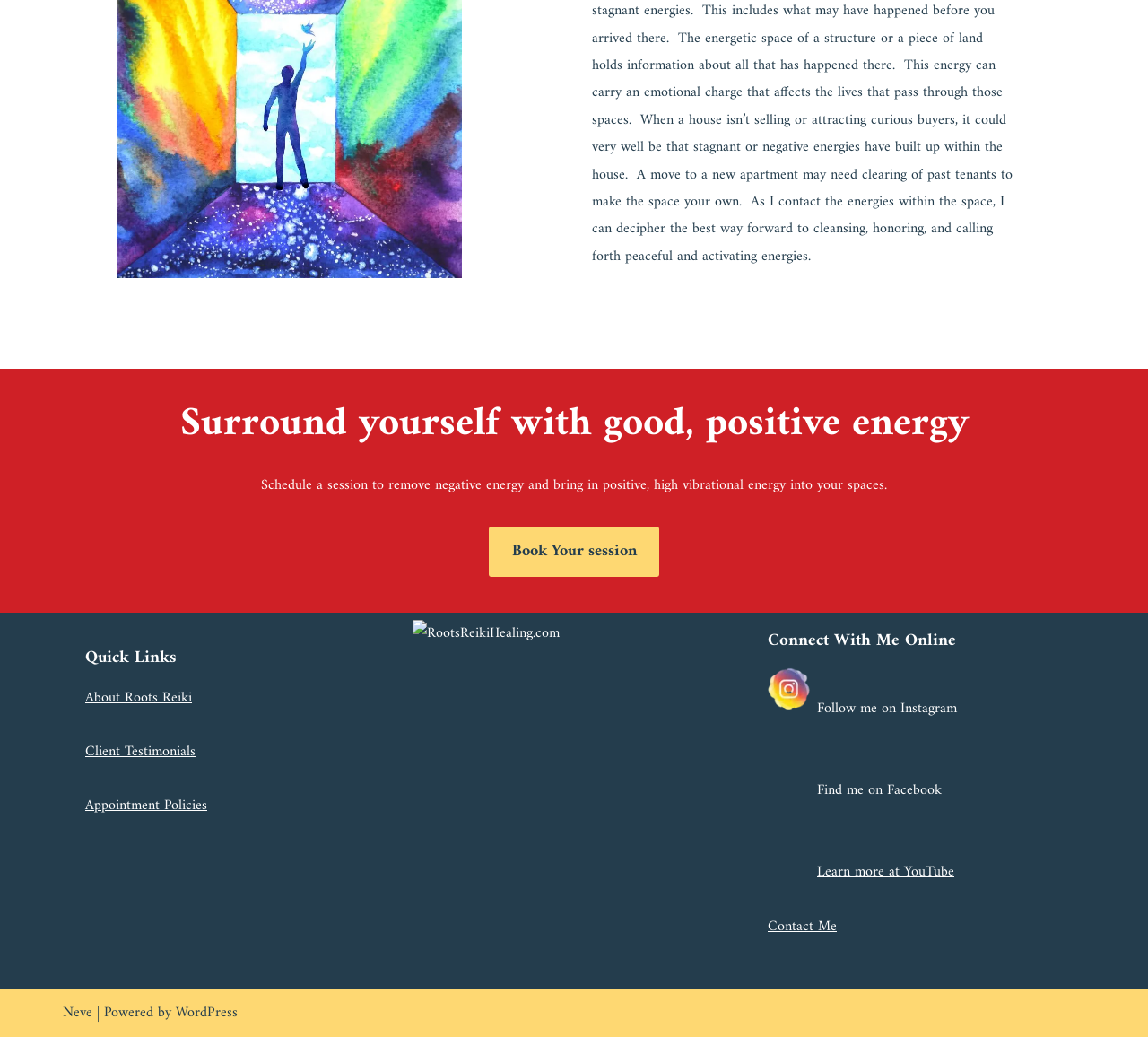Can you find the bounding box coordinates for the element that needs to be clicked to execute this instruction: "Find on Facebook"? The coordinates should be given as four float numbers between 0 and 1, i.e., [left, top, right, bottom].

[0.712, 0.75, 0.82, 0.774]